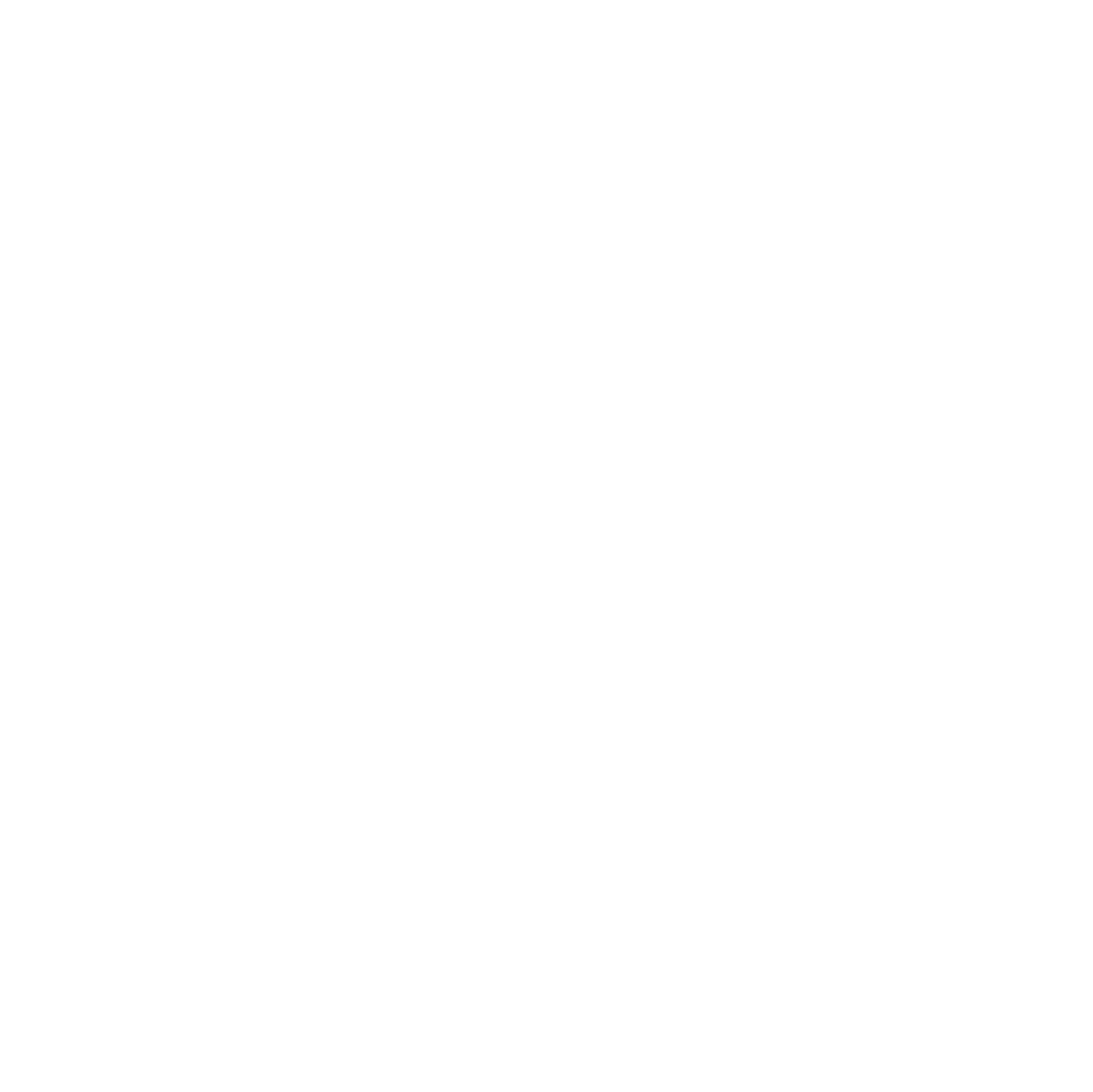Based on the element description, predict the bounding box coordinates (top-left x, top-left y, bottom-right x, bottom-right y) for the UI element in the screenshot: About Us

None